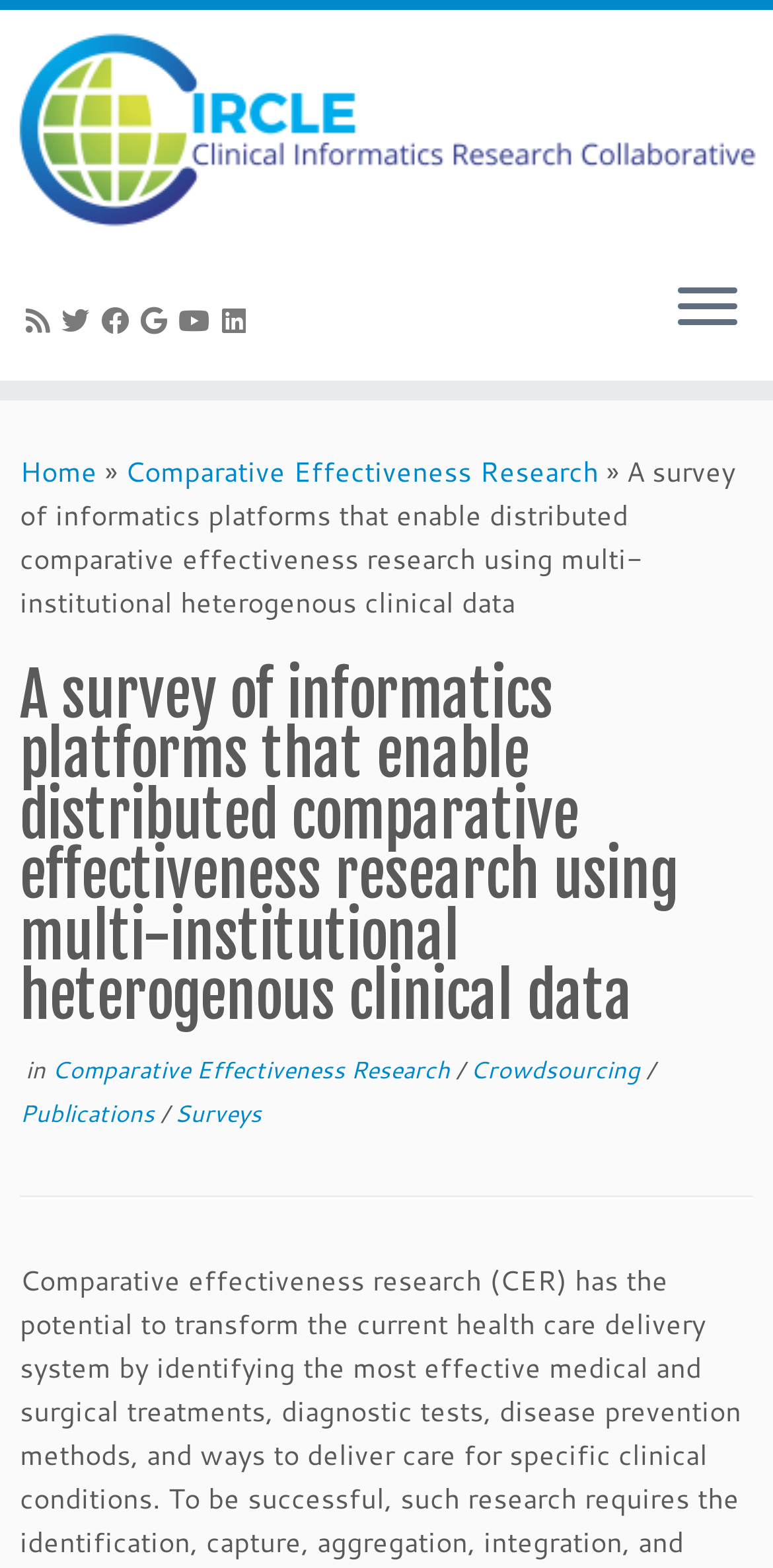Find the bounding box of the UI element described as: "Crowdsourcing". The bounding box coordinates should be given as four float values between 0 and 1, i.e., [left, top, right, bottom].

[0.608, 0.672, 0.836, 0.693]